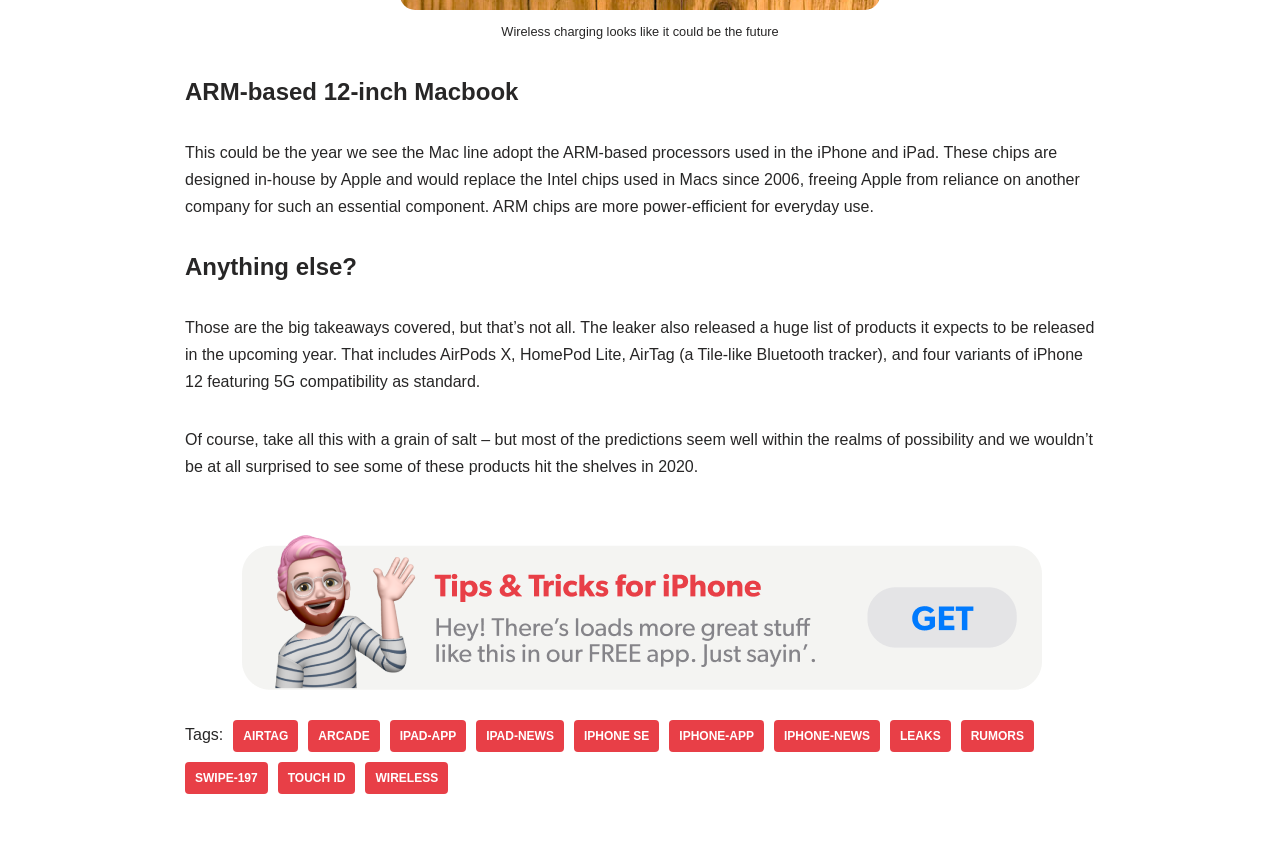Identify the bounding box for the element characterized by the following description: "iPhone SE".

[0.448, 0.844, 0.515, 0.882]